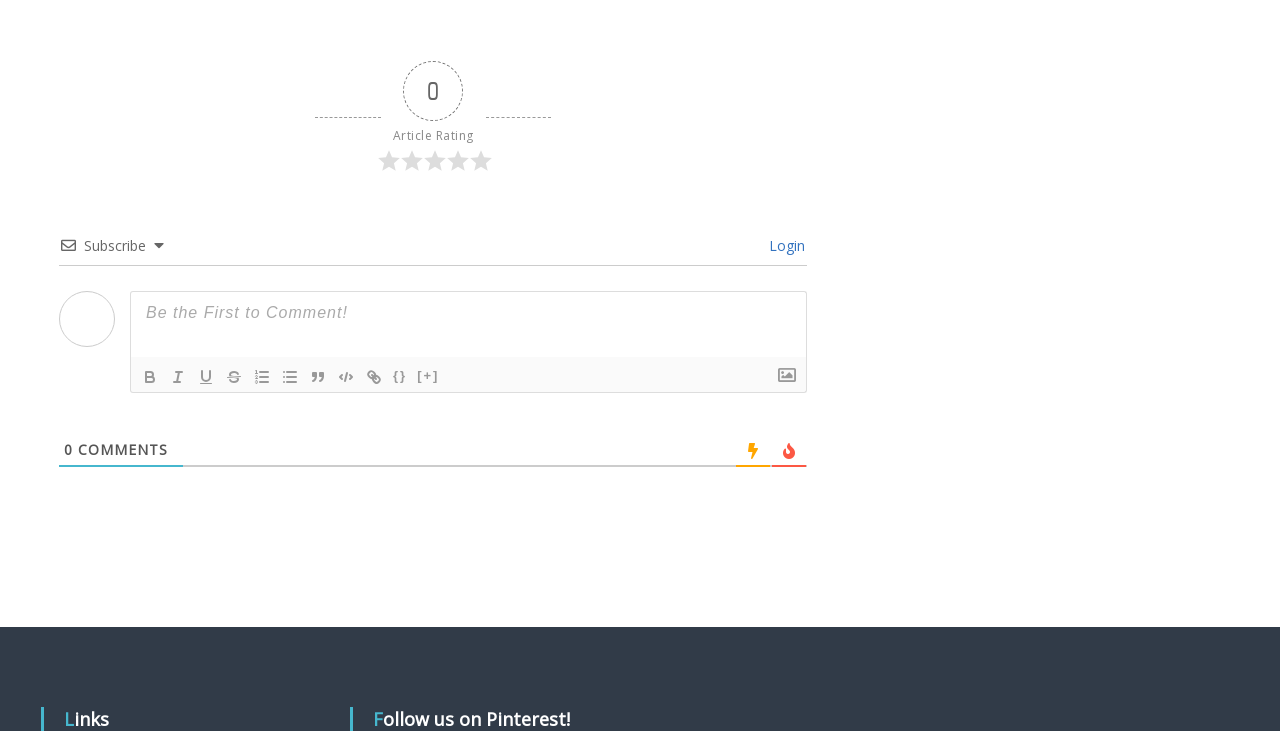What is the rating system used on this webpage?
Look at the image and respond with a one-word or short phrase answer.

Stars